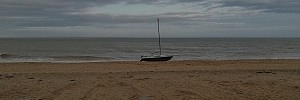Can you look at the image and give a comprehensive answer to the question:
What is the texture of the beach?

The texture of the beach is sandy because the caption describes the sailboat as 'resting on a sandy beach', implying that the beach is composed of sand.